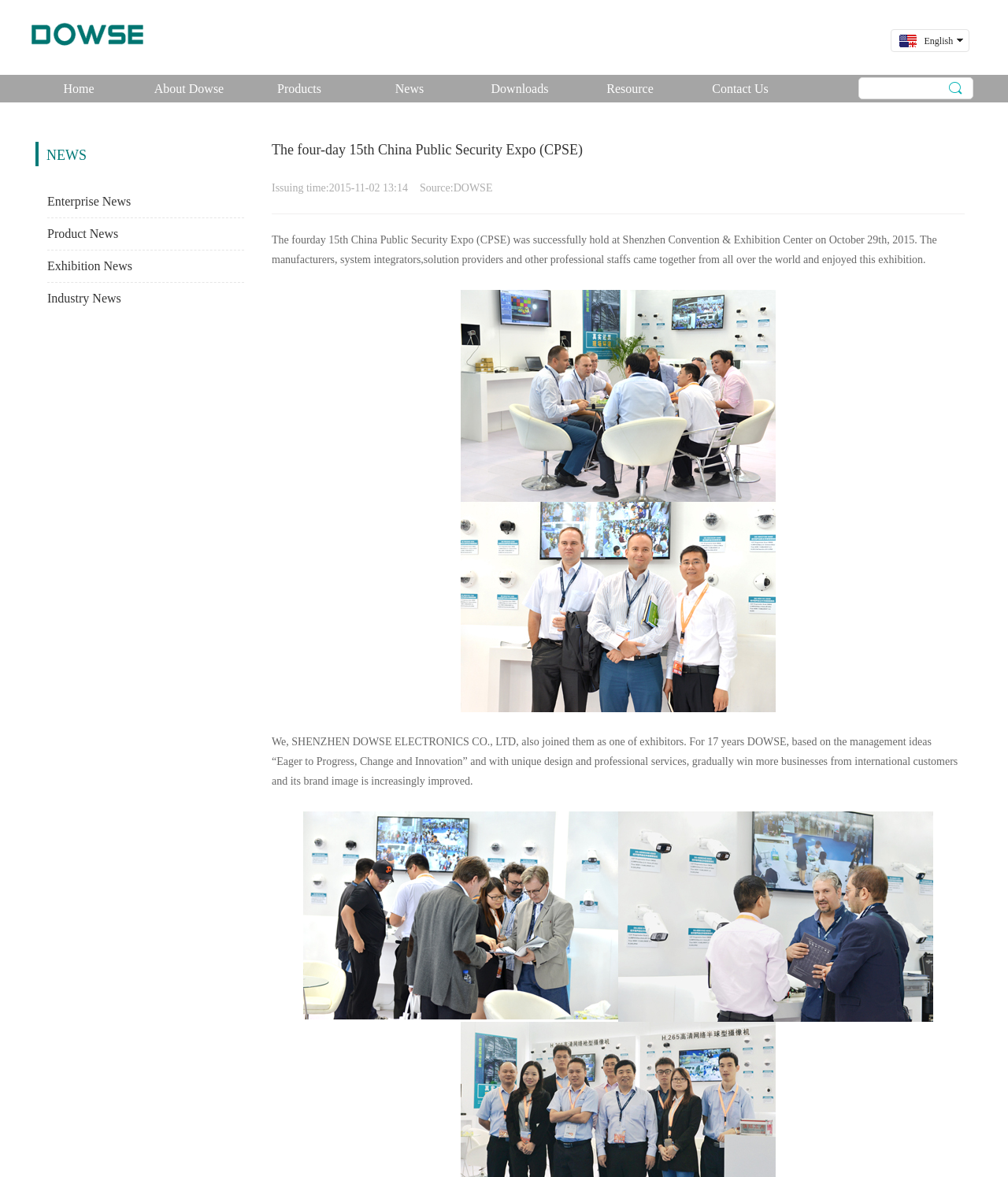Please identify the bounding box coordinates of the clickable area that will allow you to execute the instruction: "Go to Home".

[0.039, 0.064, 0.117, 0.087]